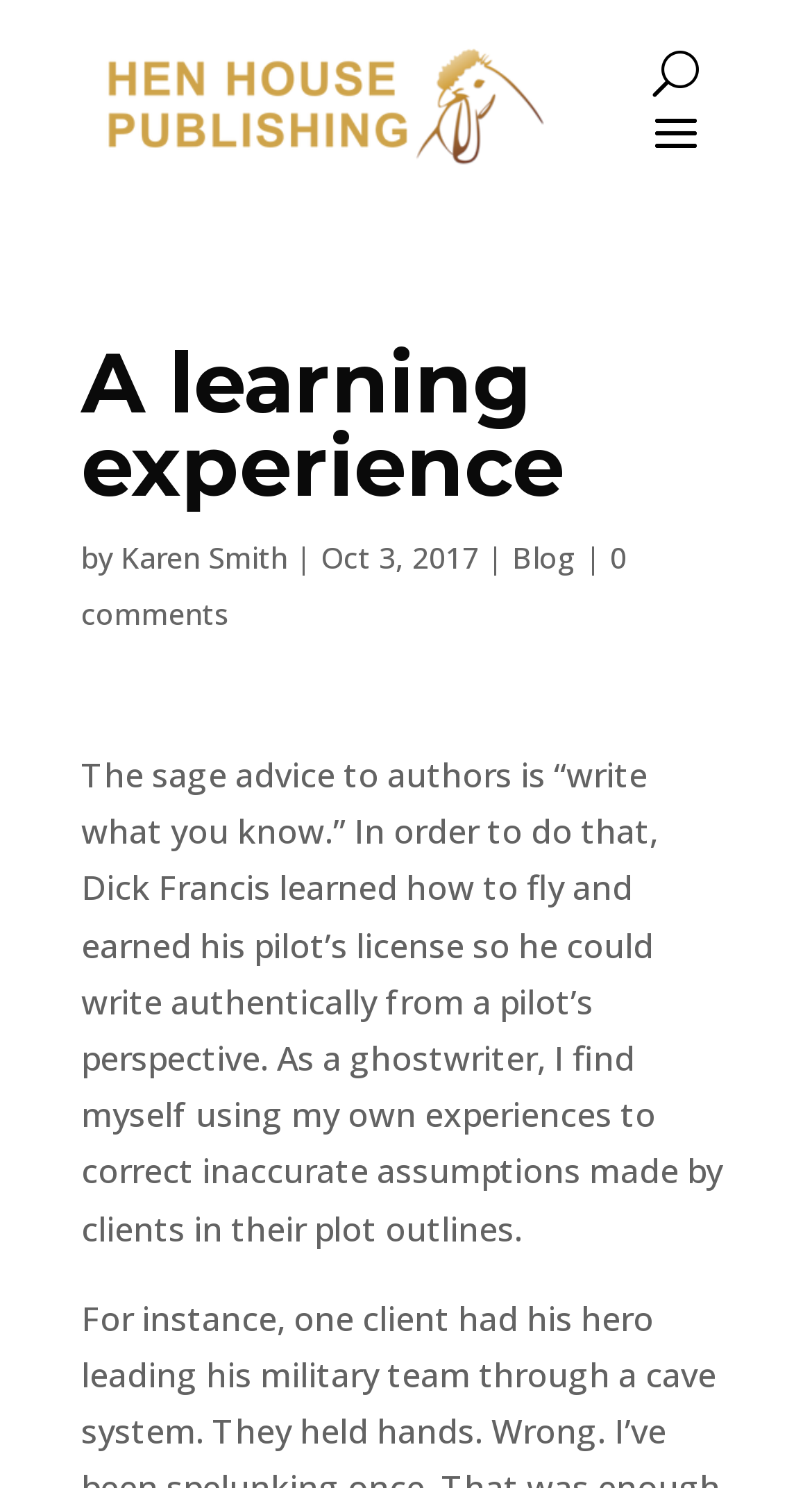From the webpage screenshot, identify the region described by Blog. Provide the bounding box coordinates as (top-left x, top-left y, bottom-right x, bottom-right y), with each value being a floating point number between 0 and 1.

[0.631, 0.361, 0.71, 0.387]